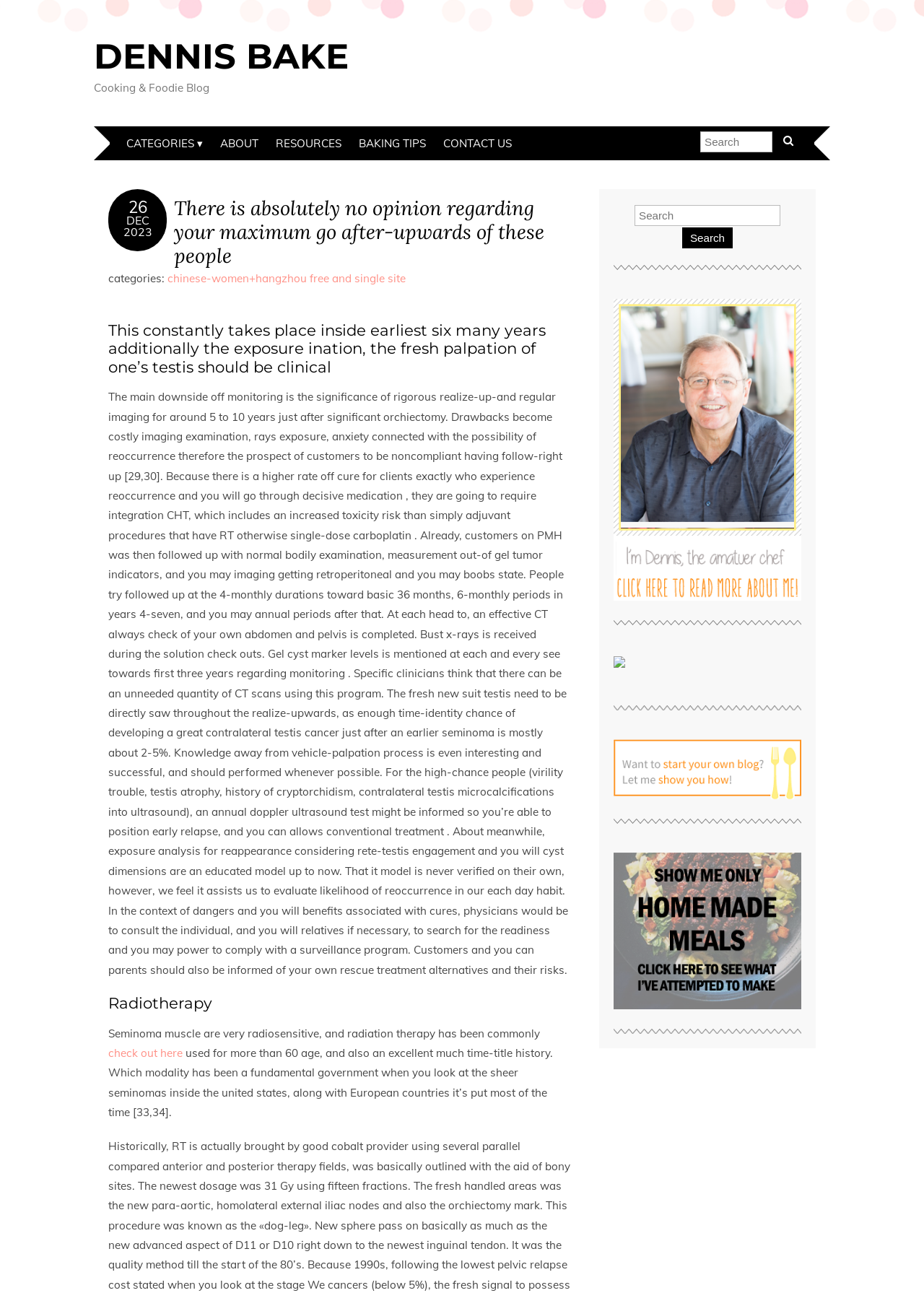Pinpoint the bounding box coordinates of the area that must be clicked to complete this instruction: "Search for something".

[0.758, 0.1, 0.867, 0.118]